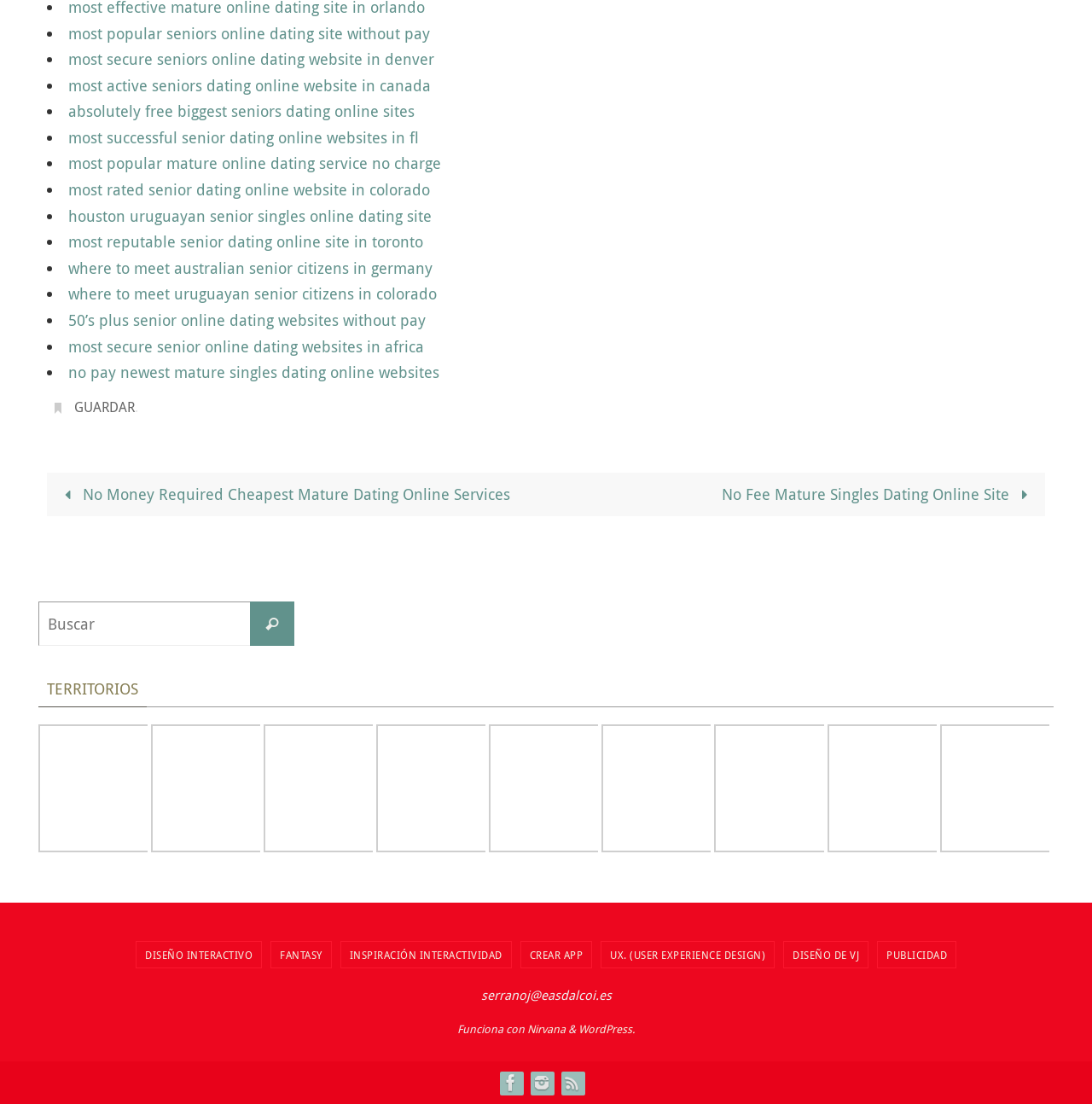Determine the coordinates of the bounding box that should be clicked to complete the instruction: "Check email at serranoj@easdalcoi.es". The coordinates should be represented by four float numbers between 0 and 1: [left, top, right, bottom].

[0.44, 0.894, 0.56, 0.909]